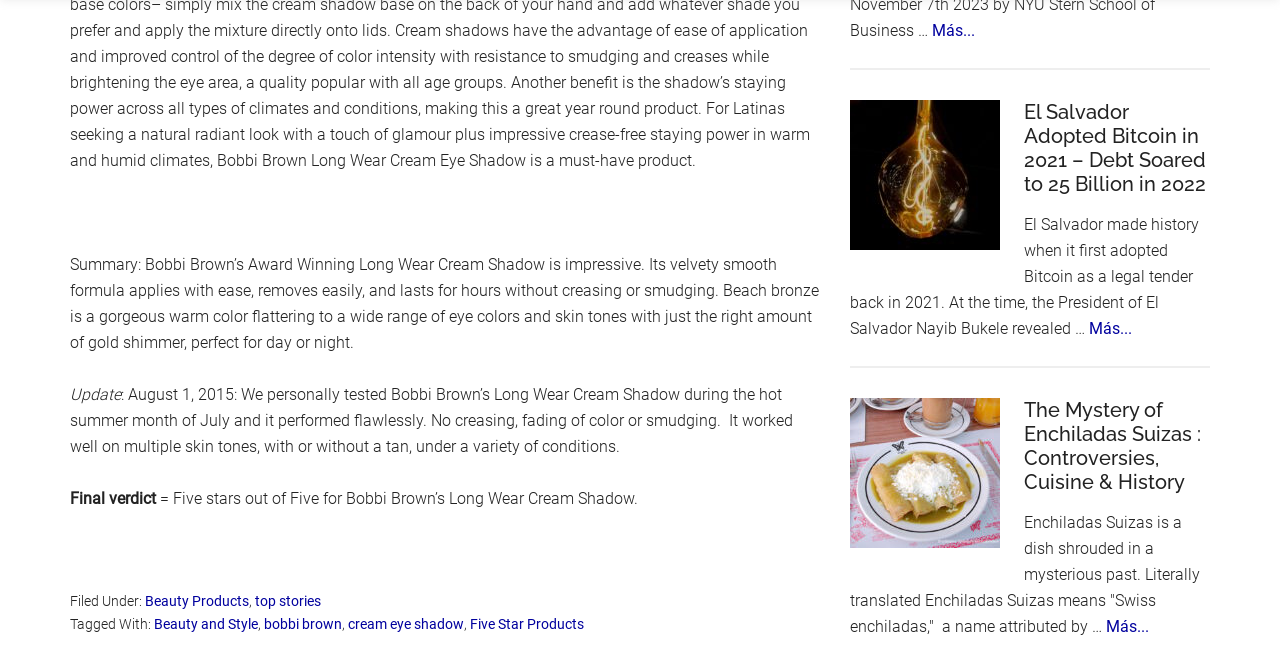Can you find the bounding box coordinates for the element to click on to achieve the instruction: "Read more about Highly Insightful : Nouriel Roubini’s Fed Interest Rate Predictions Back In November 2023"?

[0.728, 0.033, 0.762, 0.062]